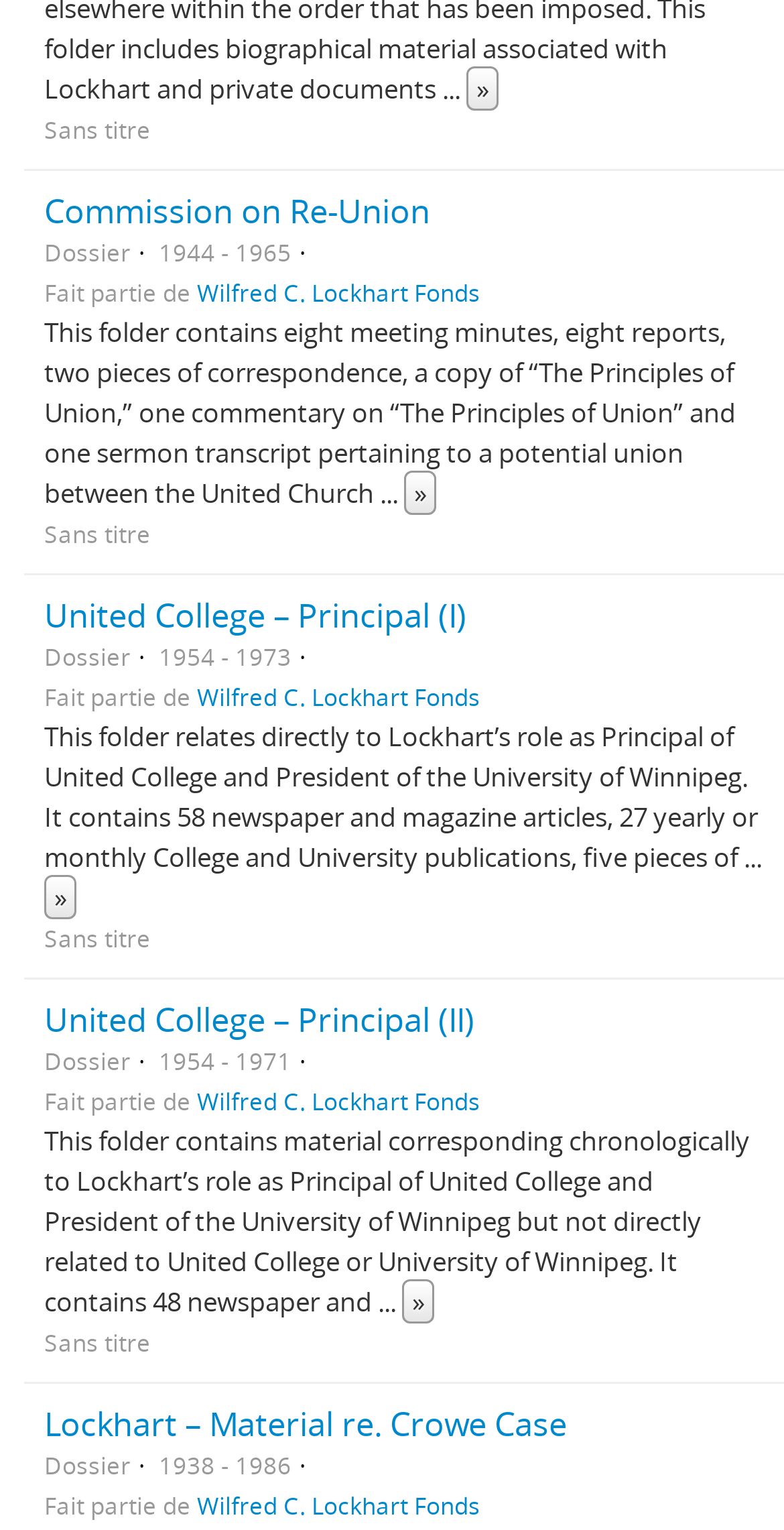Pinpoint the bounding box coordinates of the clickable element to carry out the following instruction: "Read more about United College – Principal (I)."

[0.056, 0.388, 0.595, 0.417]